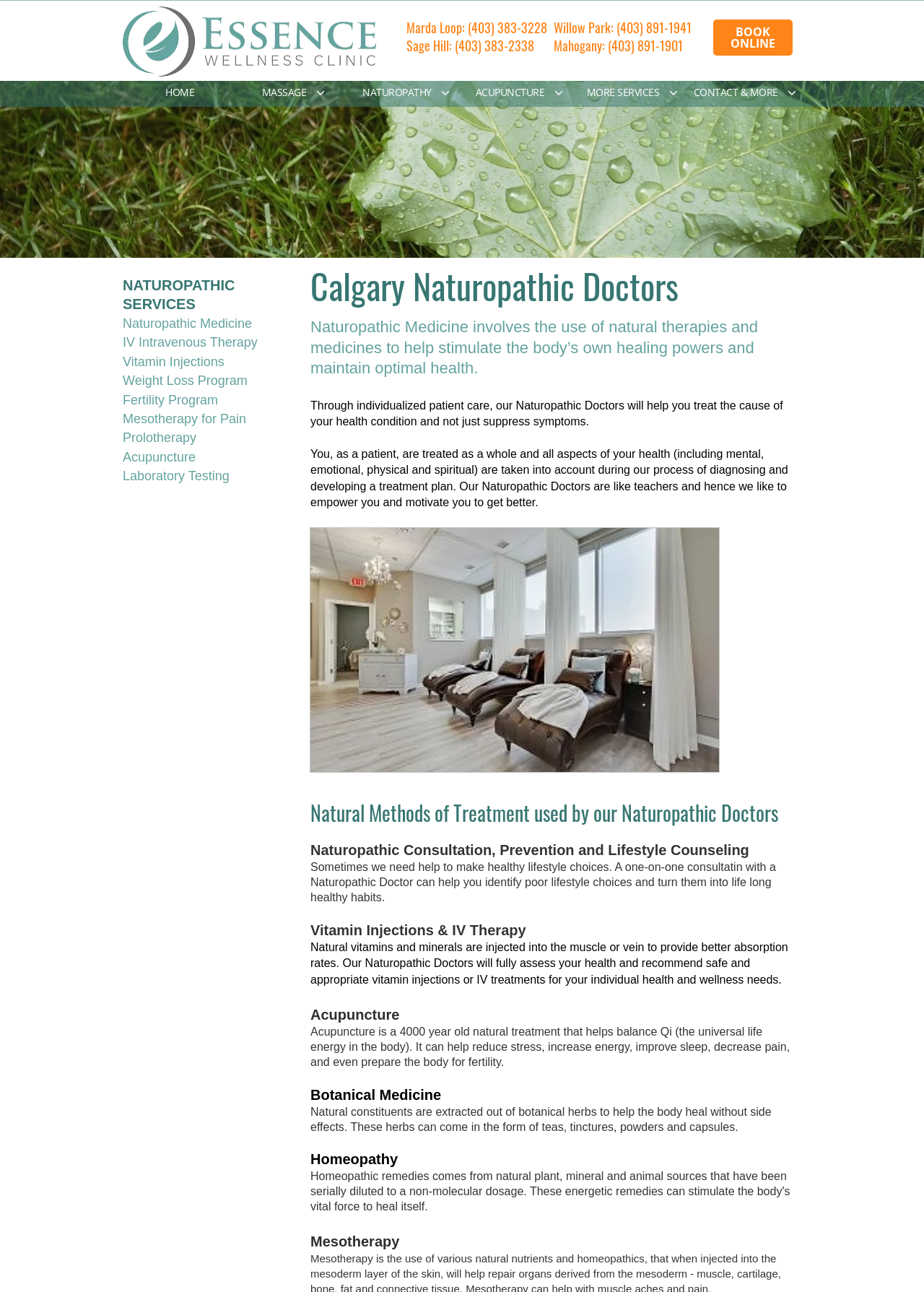Identify the bounding box coordinates for the region to click in order to carry out this instruction: "Subscribe to the newsletter". Provide the coordinates using four float numbers between 0 and 1, formatted as [left, top, right, bottom].

None